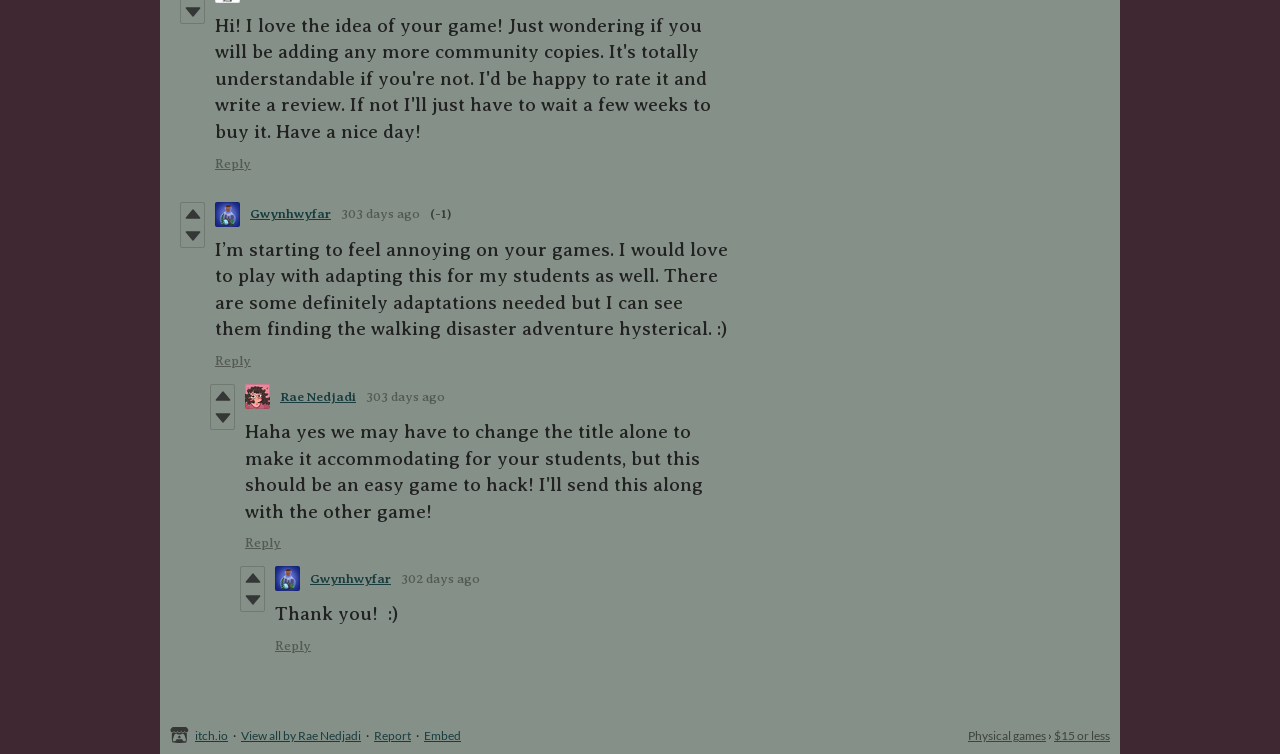Please provide a detailed answer to the question below by examining the image:
What is the price range of the physical games?

The webpage has a link to 'Physical games' with a price range specified as '$15 or less'.